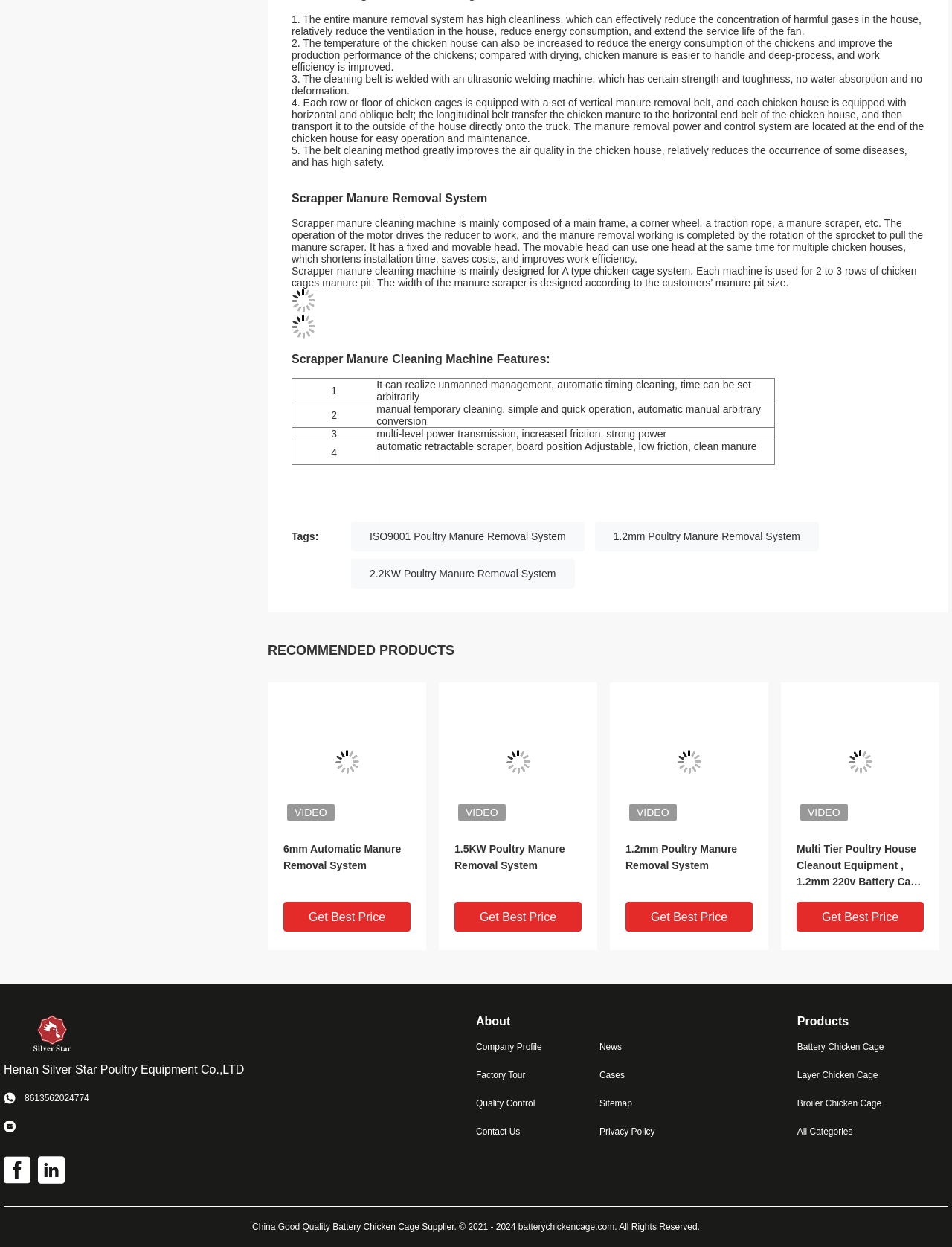Can you find the bounding box coordinates for the element that needs to be clicked to execute this instruction: "Read the 'Scrapper manure cleaning machine is mainly composed of a main frame, a corner wheel, a traction rope, a manure scraper, etc.' text"? The coordinates should be given as four float numbers between 0 and 1, i.e., [left, top, right, bottom].

[0.306, 0.174, 0.97, 0.212]